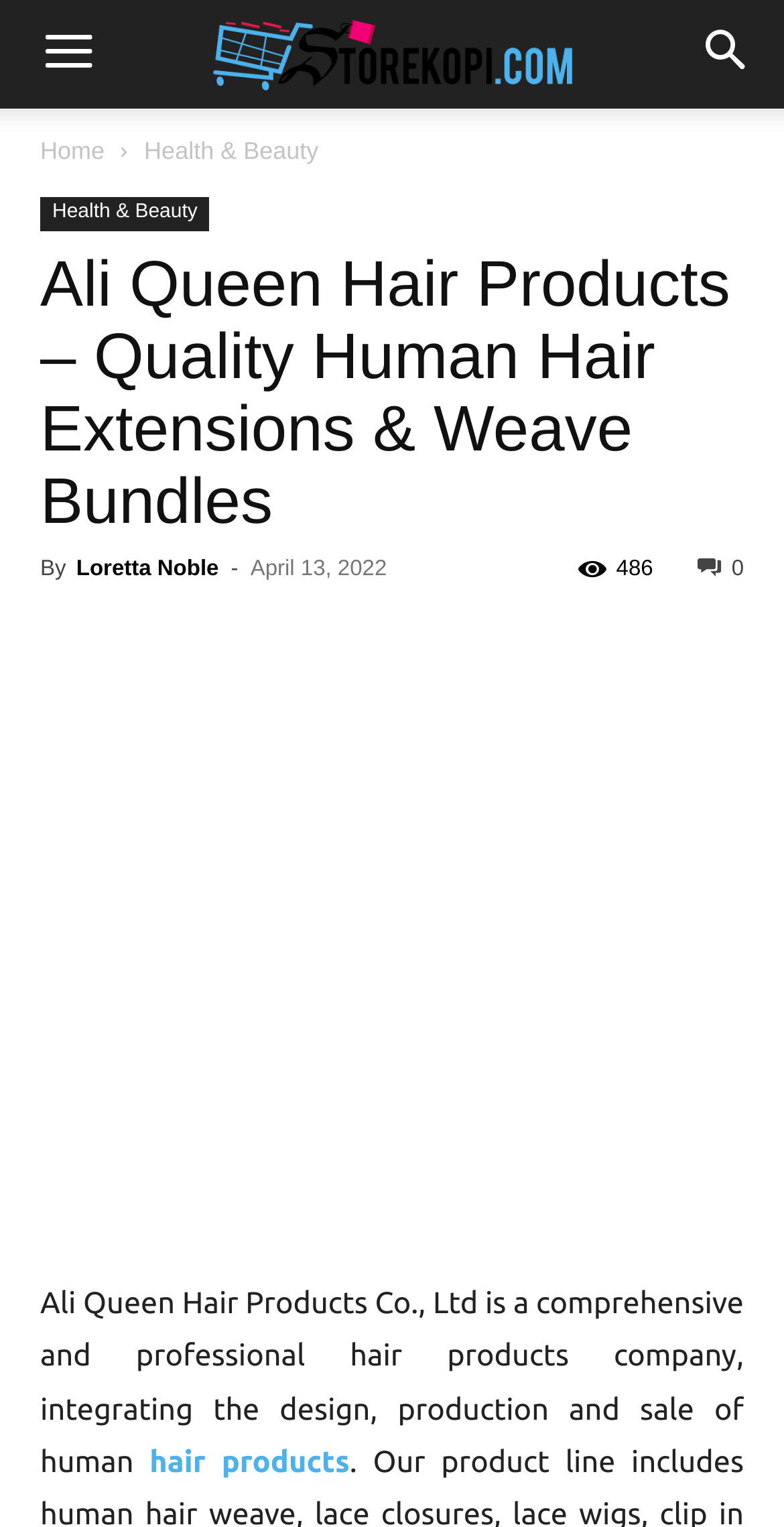Pinpoint the bounding box coordinates of the clickable element to carry out the following instruction: "open navigation."

None